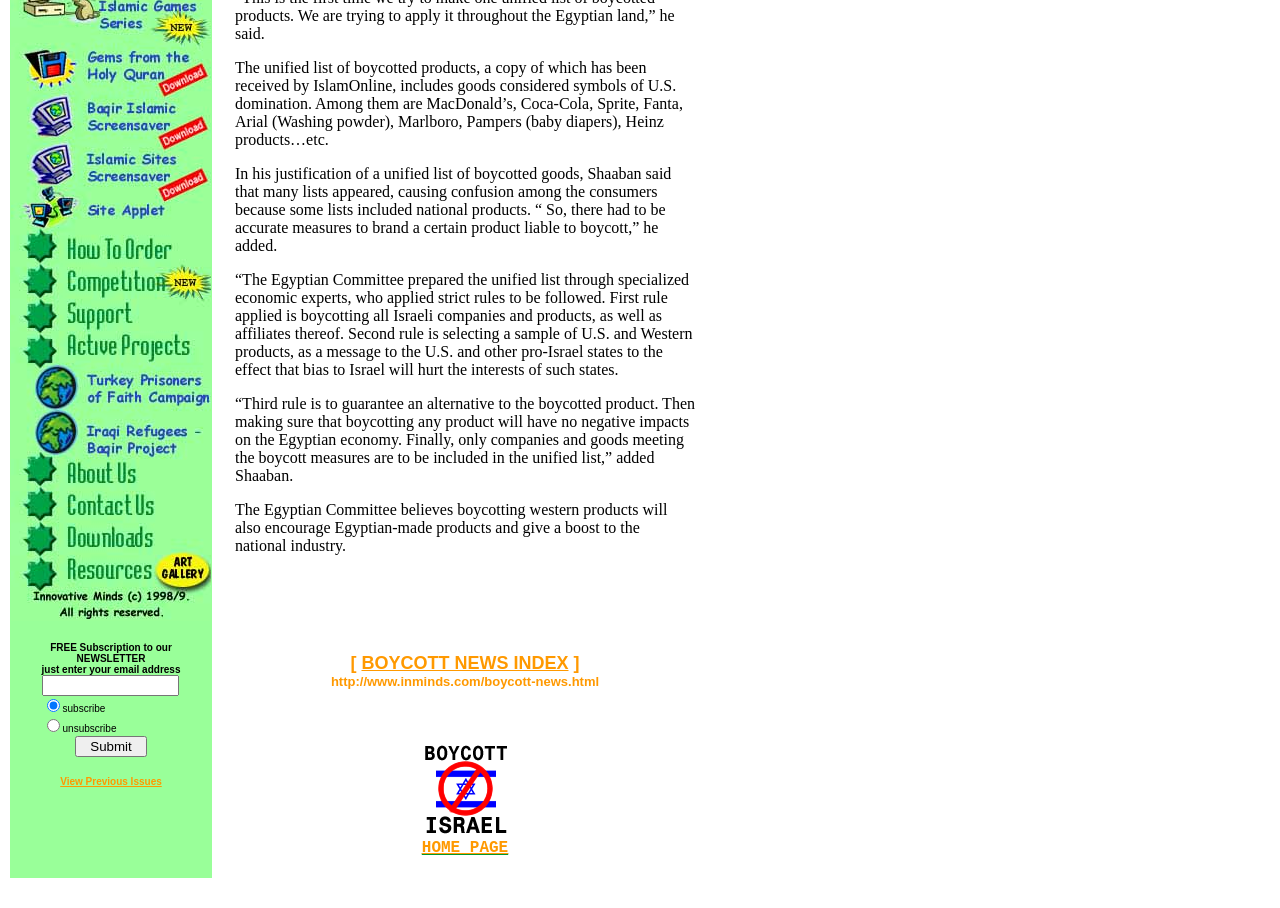Given the description of a UI element: "HOME PAGE", identify the bounding box coordinates of the matching element in the webpage screenshot.

[0.329, 0.925, 0.397, 0.946]